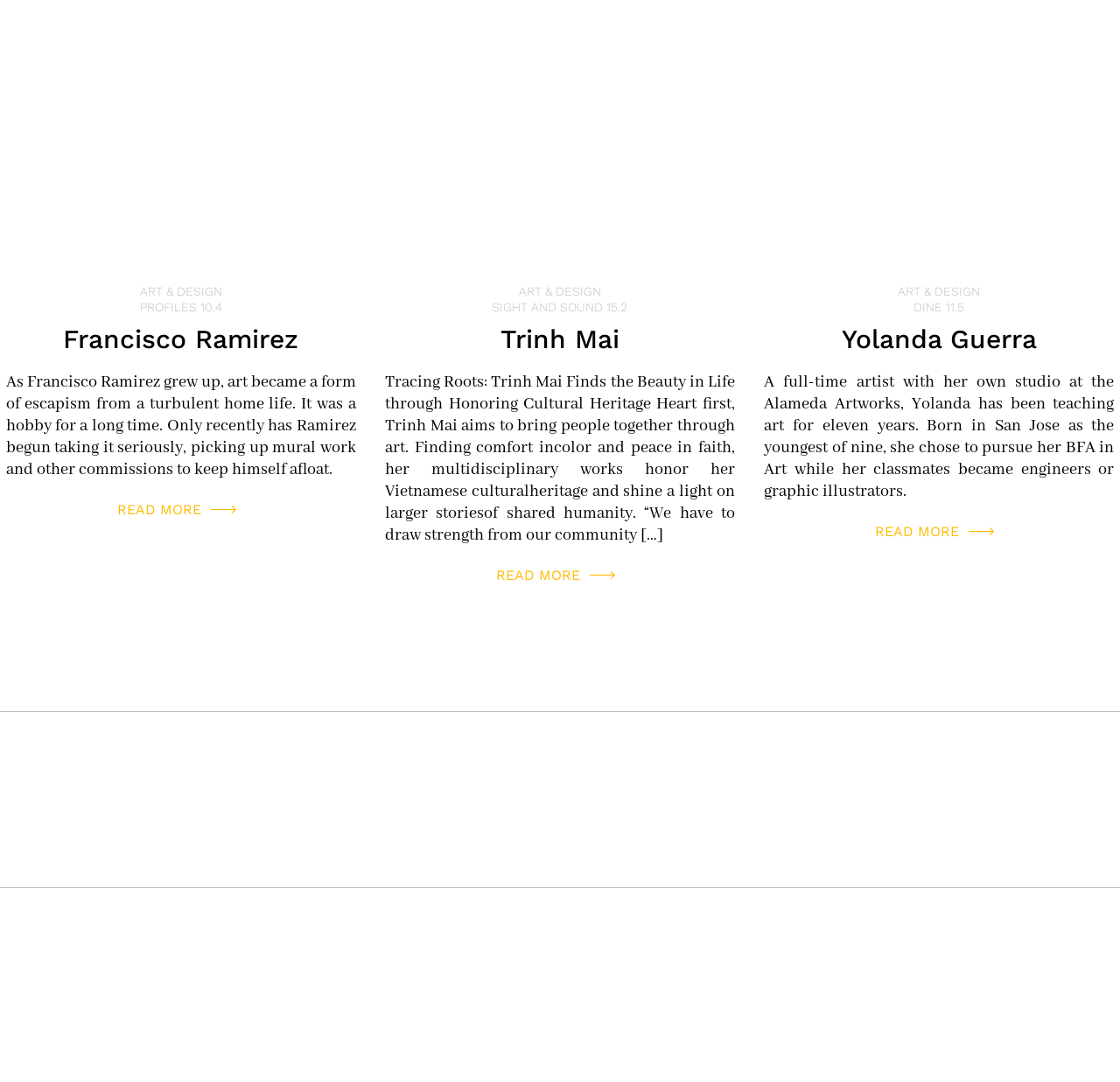Please identify the bounding box coordinates of where to click in order to follow the instruction: "Read more about Francisco Ramirez".

[0.104, 0.463, 0.218, 0.479]